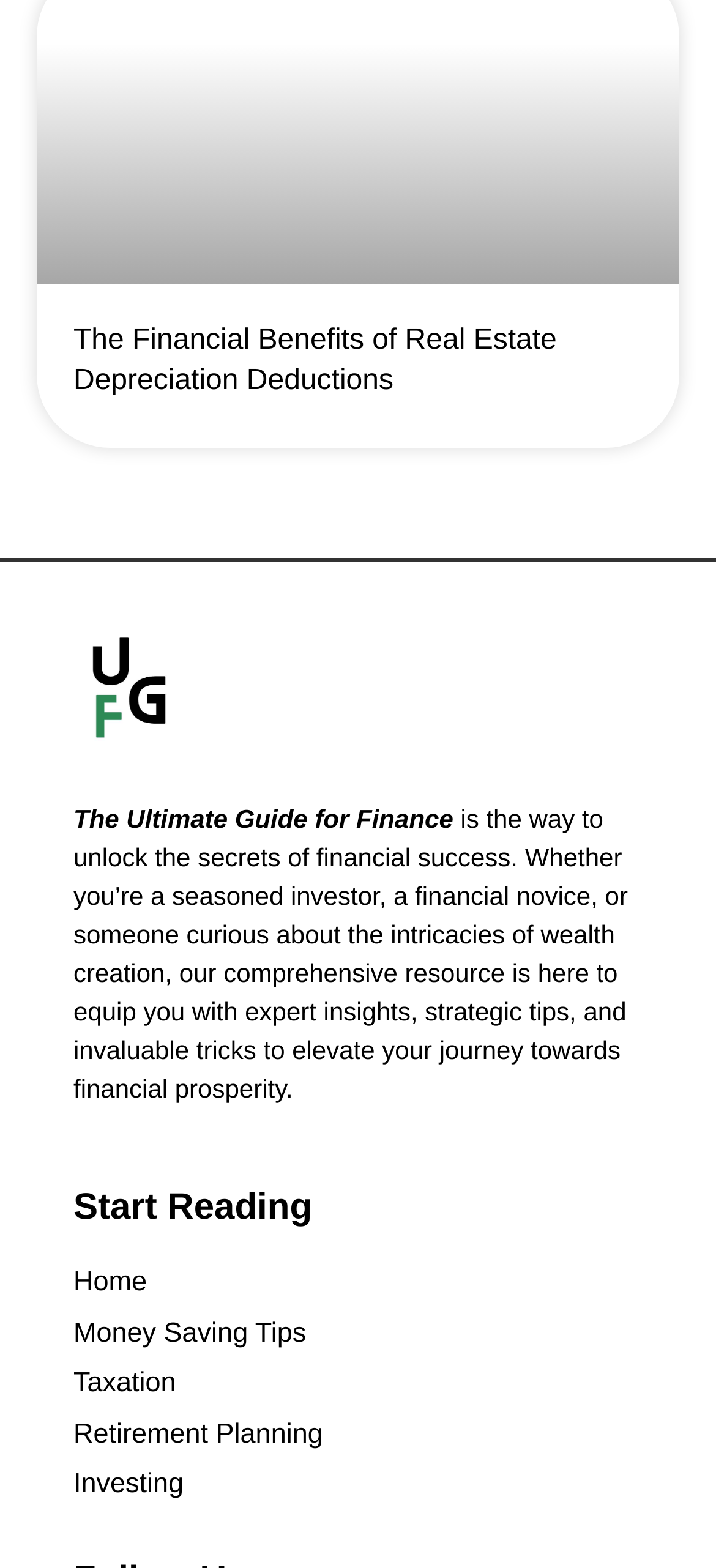Find and provide the bounding box coordinates for the UI element described with: "Taxation".

[0.103, 0.87, 0.769, 0.896]